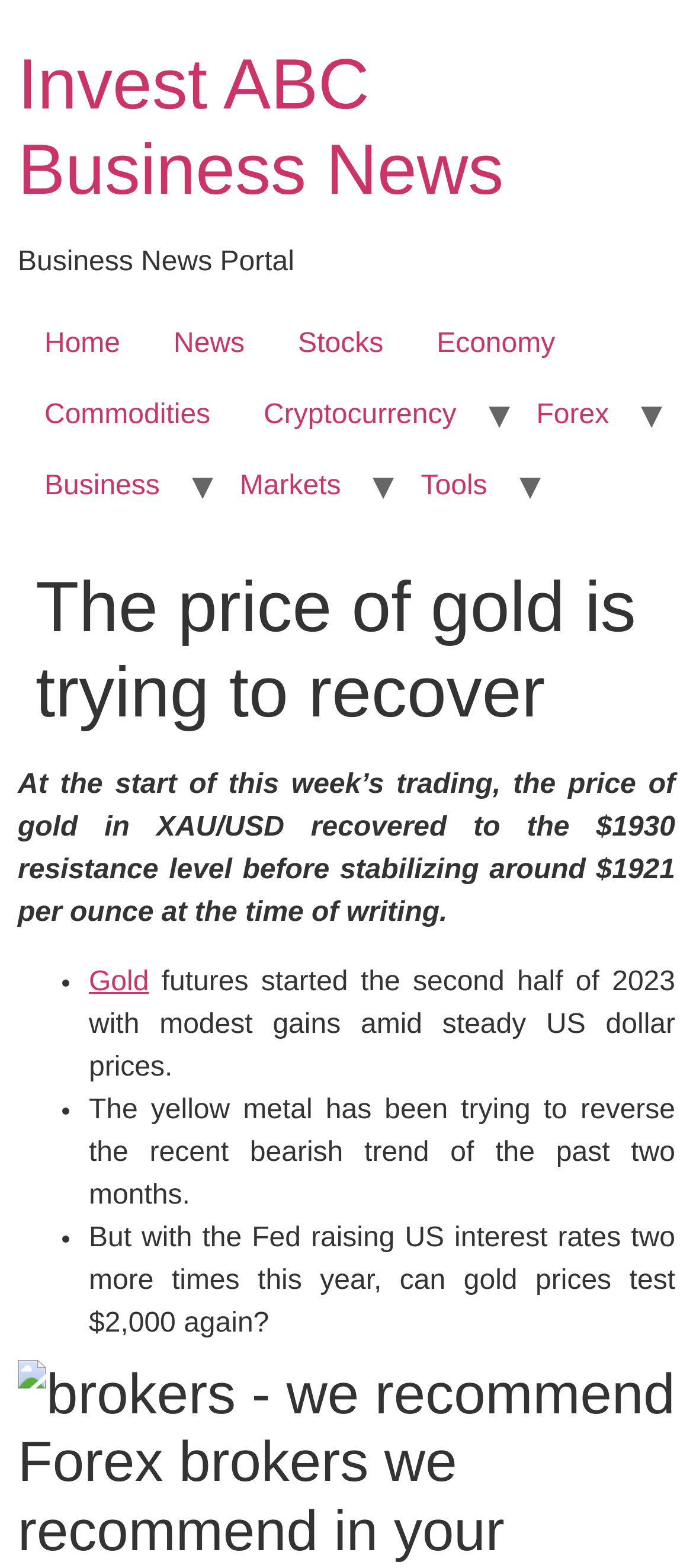Identify the bounding box coordinates of the section to be clicked to complete the task described by the following instruction: "View Forex information". The coordinates should be four float numbers between 0 and 1, formatted as [left, top, right, bottom].

[0.735, 0.243, 0.917, 0.288]